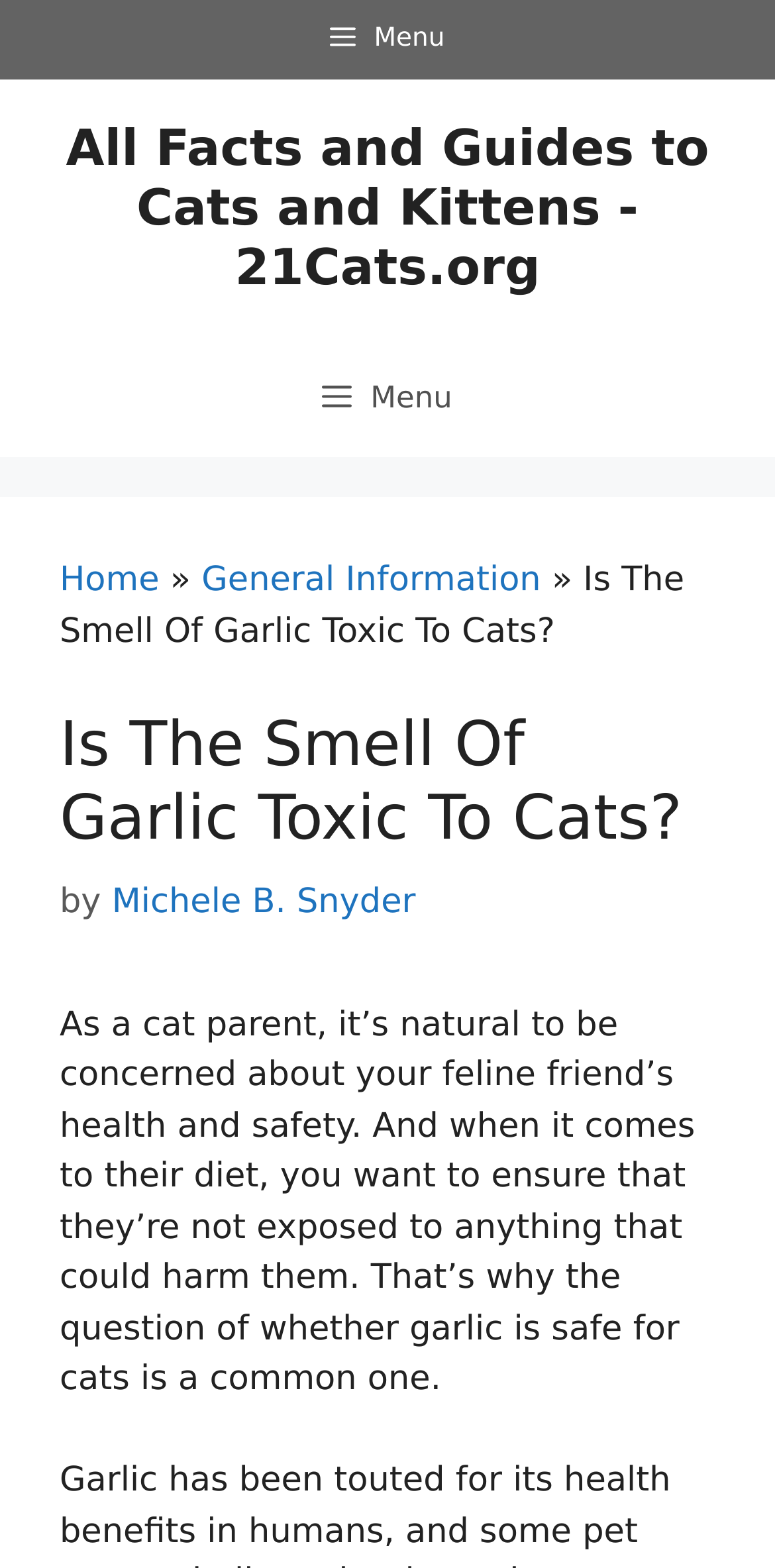What is the main topic of the current article?
Provide a concise answer using a single word or phrase based on the image.

Garlic toxicity to cats